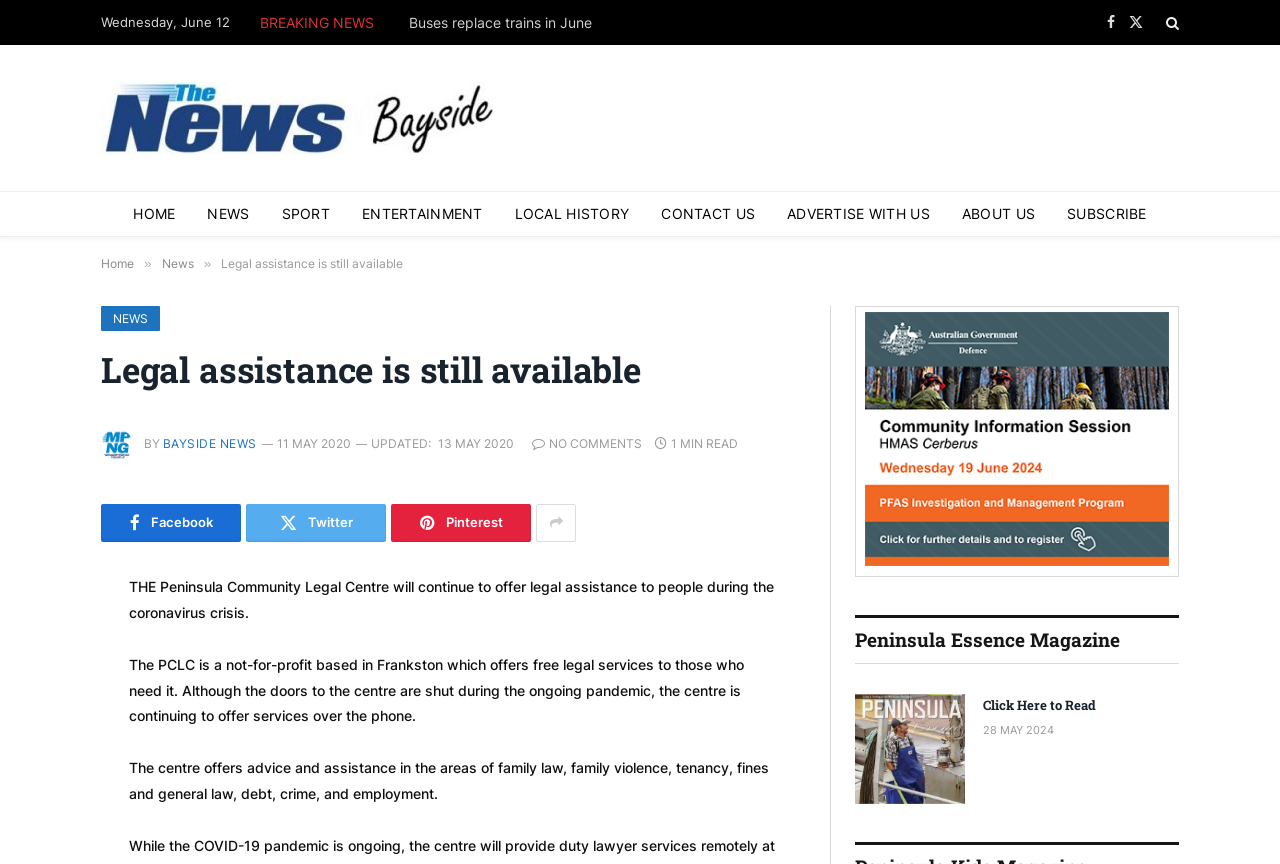Based on the visual content of the image, answer the question thoroughly: What type of organization is the Peninsula Community Legal Centre?

The answer can be found in the paragraph of text that describes the Peninsula Community Legal Centre. It states that 'The PCLC is a not-for-profit based in Frankston which offers free legal services to those who need it.'